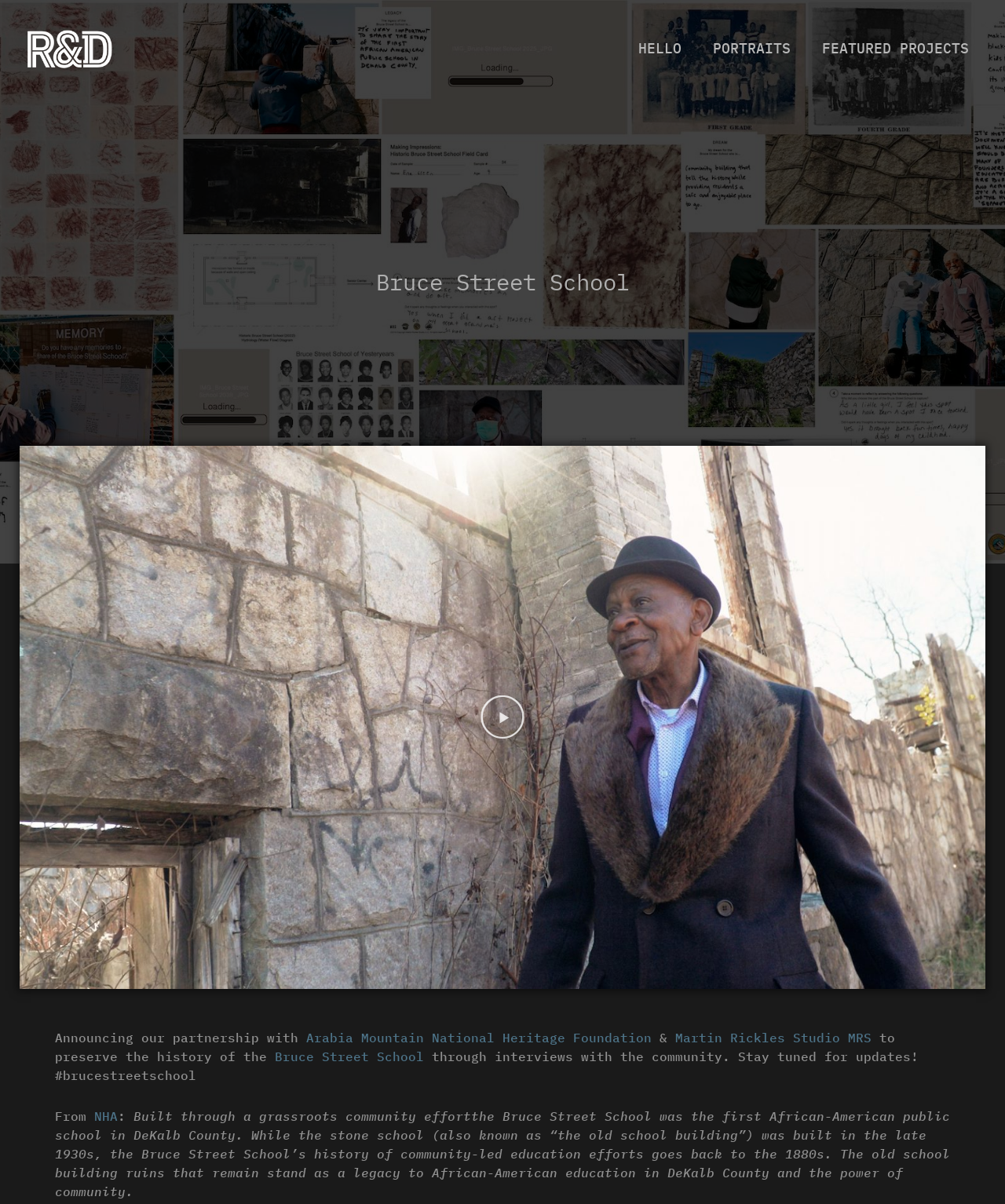Based on the image, give a detailed response to the question: What is the name of the foundation?

I found the answer by looking at the link element with the text 'Arabia Mountain National Heritage Foundation' which is located next to the text 'Announcing our partnership with'.